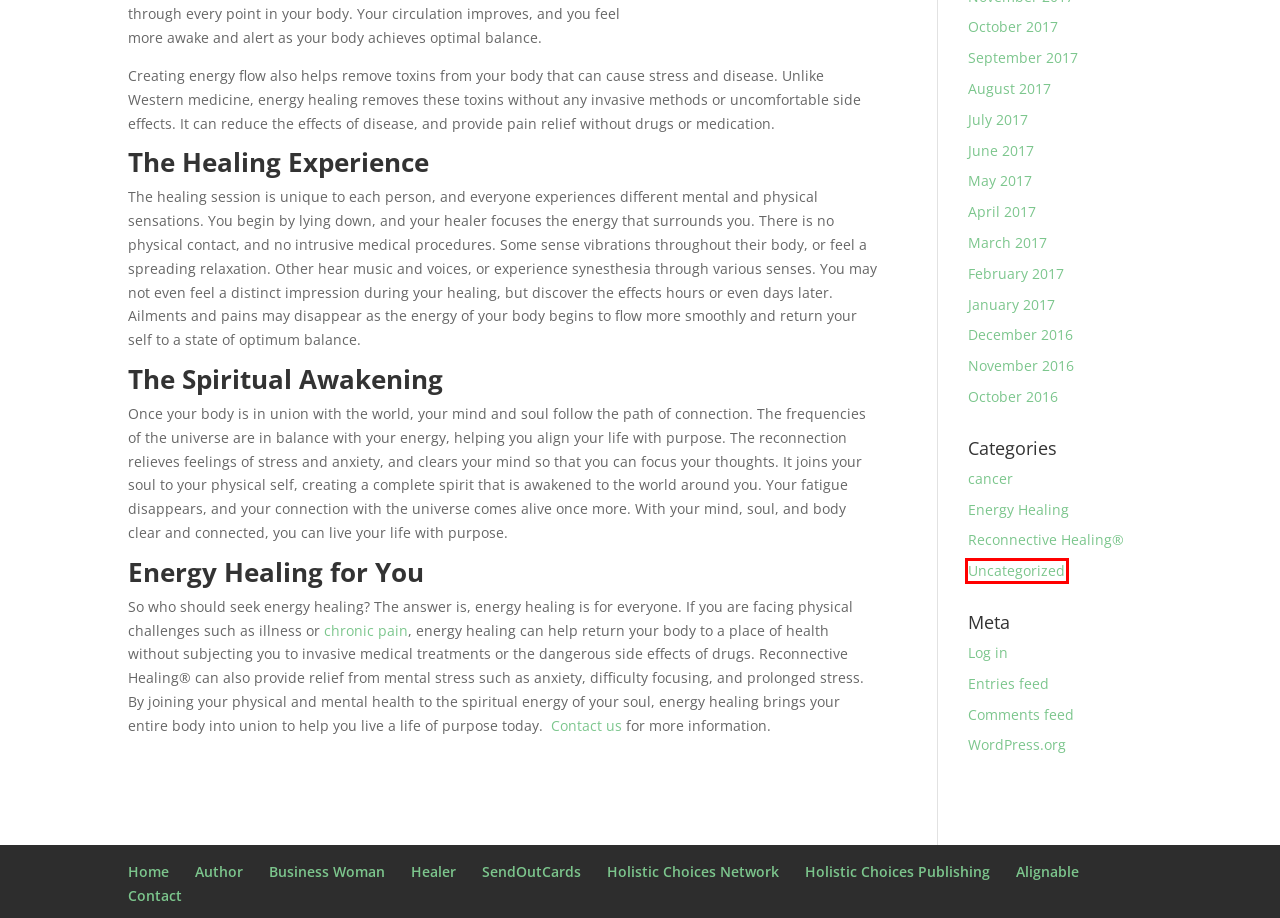With the provided screenshot showing a webpage and a red bounding box, determine which webpage description best fits the new page that appears after clicking the element inside the red box. Here are the options:
A. March 2017 - Cherri Pedrioli
B. January 2017 - Cherri Pedrioli
C. September 2017 - Cherri Pedrioli
D. February 2017 - Cherri Pedrioli
E. June 2017 - Cherri Pedrioli
F. August 2017 - Cherri Pedrioli
G. Uncategorized Archives - Cherri Pedrioli
H. October 2017 - Cherri Pedrioli

G